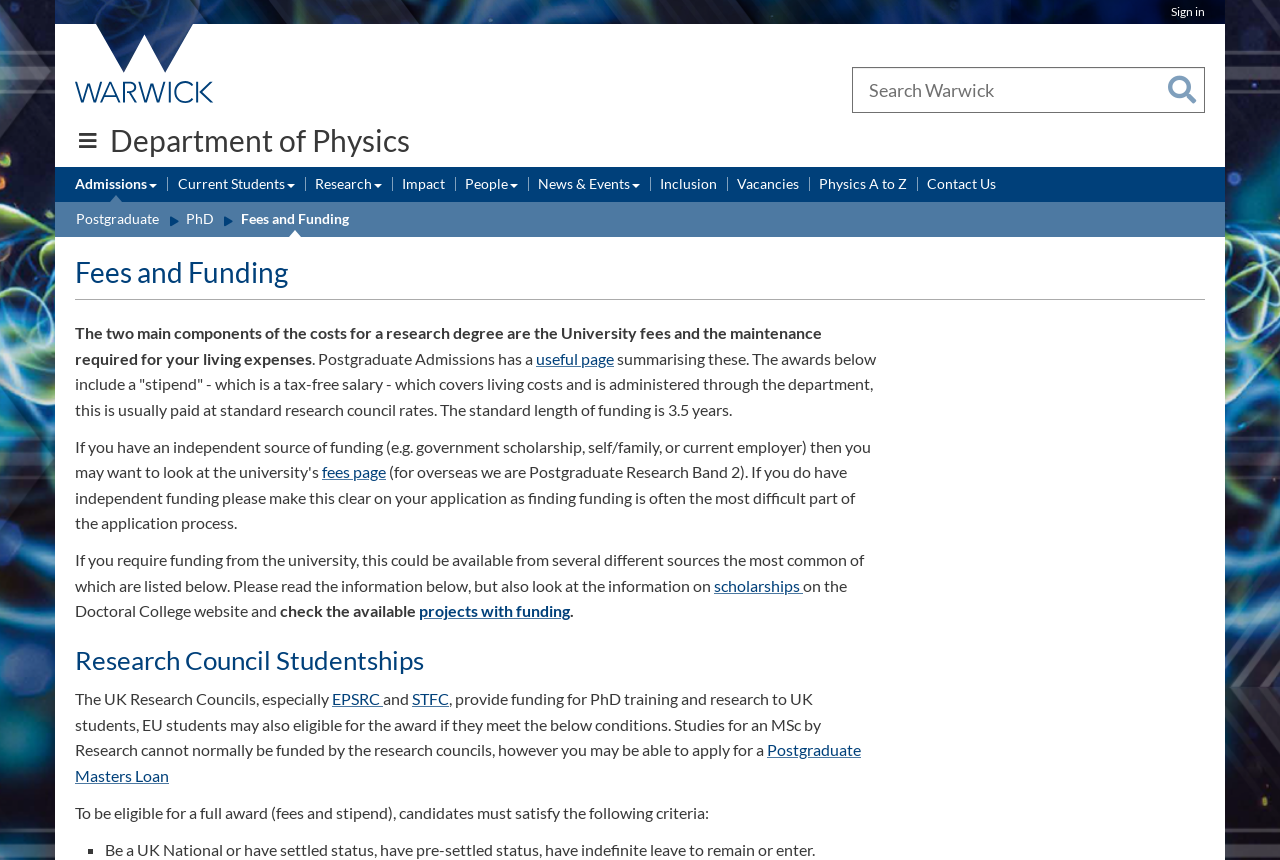Utilize the details in the image to thoroughly answer the following question: What is the main component of the costs for a research degree?

I found the answer by reading the text 'The two main components of the costs for a research degree are the University fees and the maintenance required for your living expenses'. This text explicitly states the two main components of the costs for a research degree.